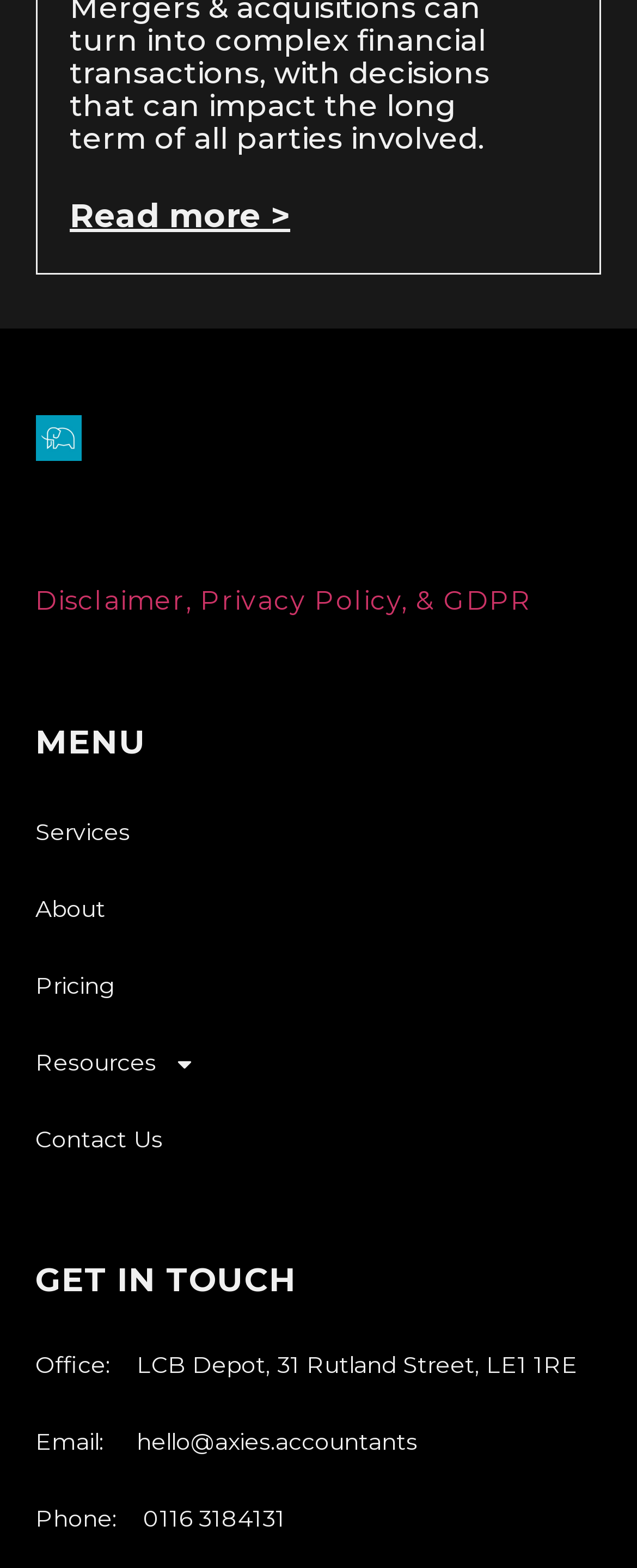Extract the bounding box coordinates for the described element: "Resources". The coordinates should be represented as four float numbers between 0 and 1: [left, top, right, bottom].

[0.056, 0.654, 0.944, 0.703]